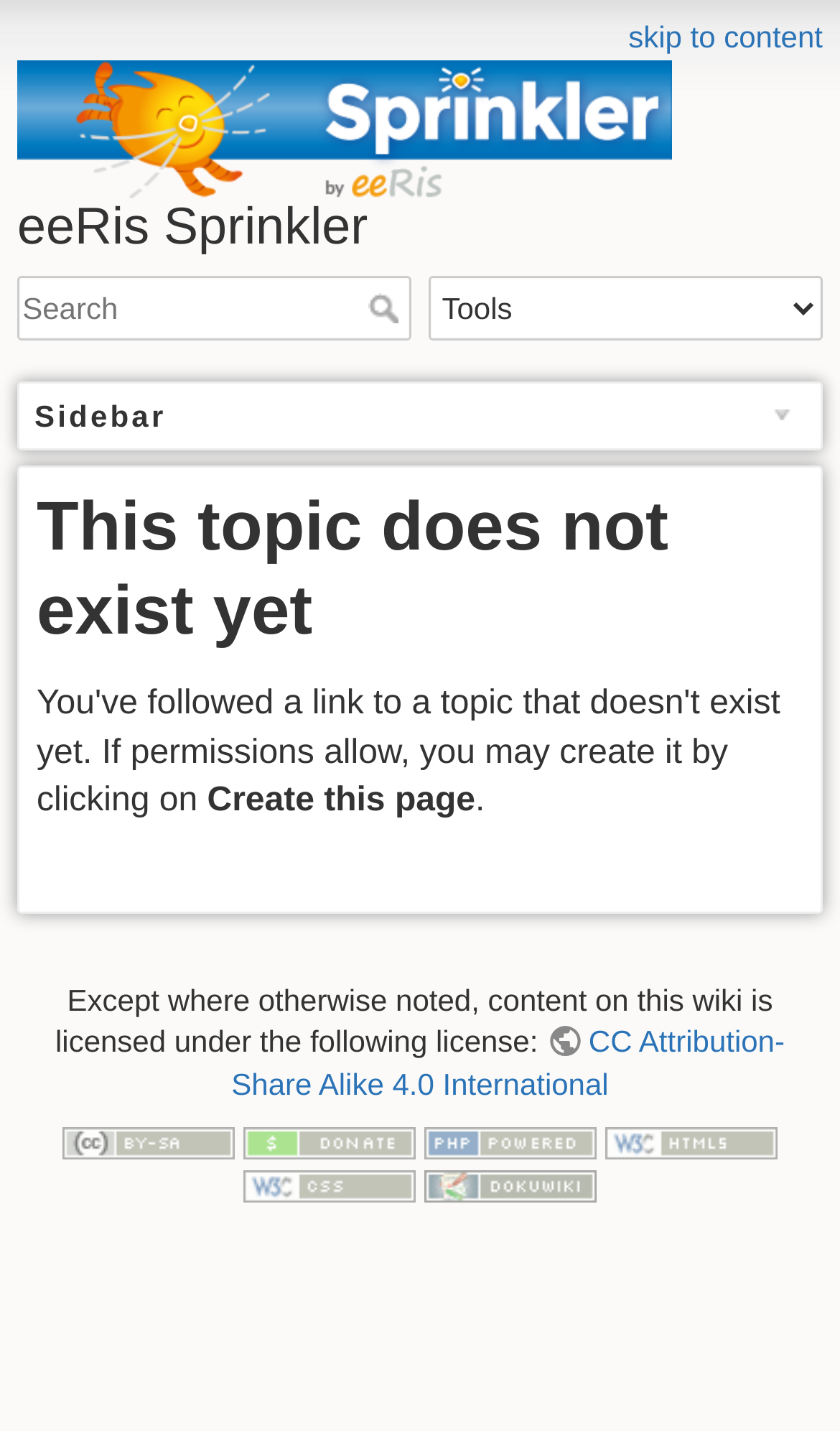What is the purpose of the search box?
Please provide a comprehensive answer based on the information in the image.

The search box is located near the top of the webpage, and it has a textbox and a search button. The purpose of this search box is to allow users to search for specific content within the webpage.